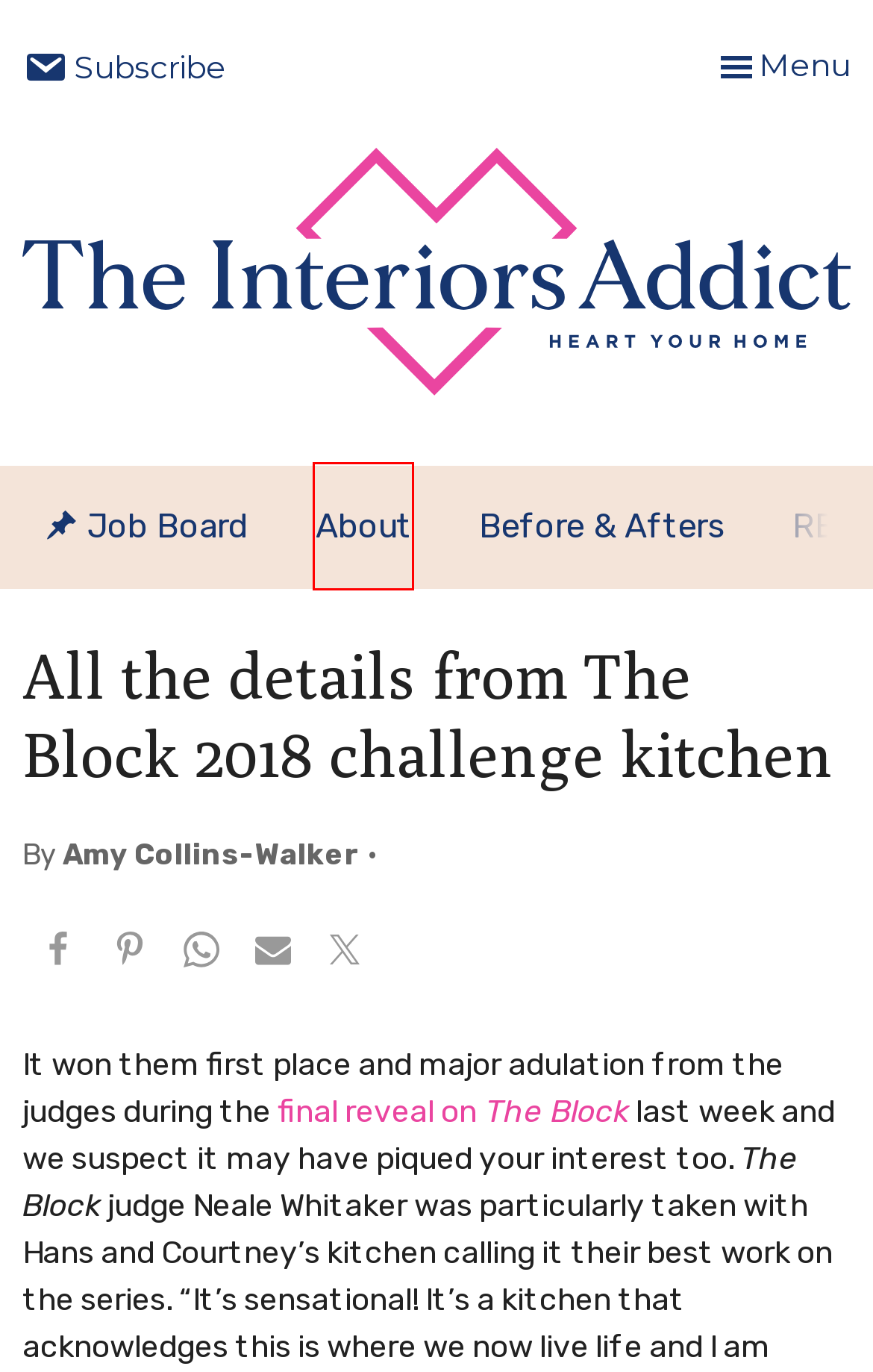You are looking at a screenshot of a webpage with a red bounding box around an element. Determine the best matching webpage description for the new webpage resulting from clicking the element in the red bounding box. Here are the descriptions:
A. Subscribe to the Newsletter! - The Interiors Addict
B. Parenting Archives - The Interiors Addict
C. Jobs - The Interiors Addict
D. The Interiors Addict - Heart Your Home
E. Let's go outside: Block 2023 exterior reveals - The Interiors Addict
F. The Block 2018 last reveal: Challenge rooms - The Interiors Addict
G. Before & Afters Archives - The Interiors Addict
H. About - The Interiors Addict

H